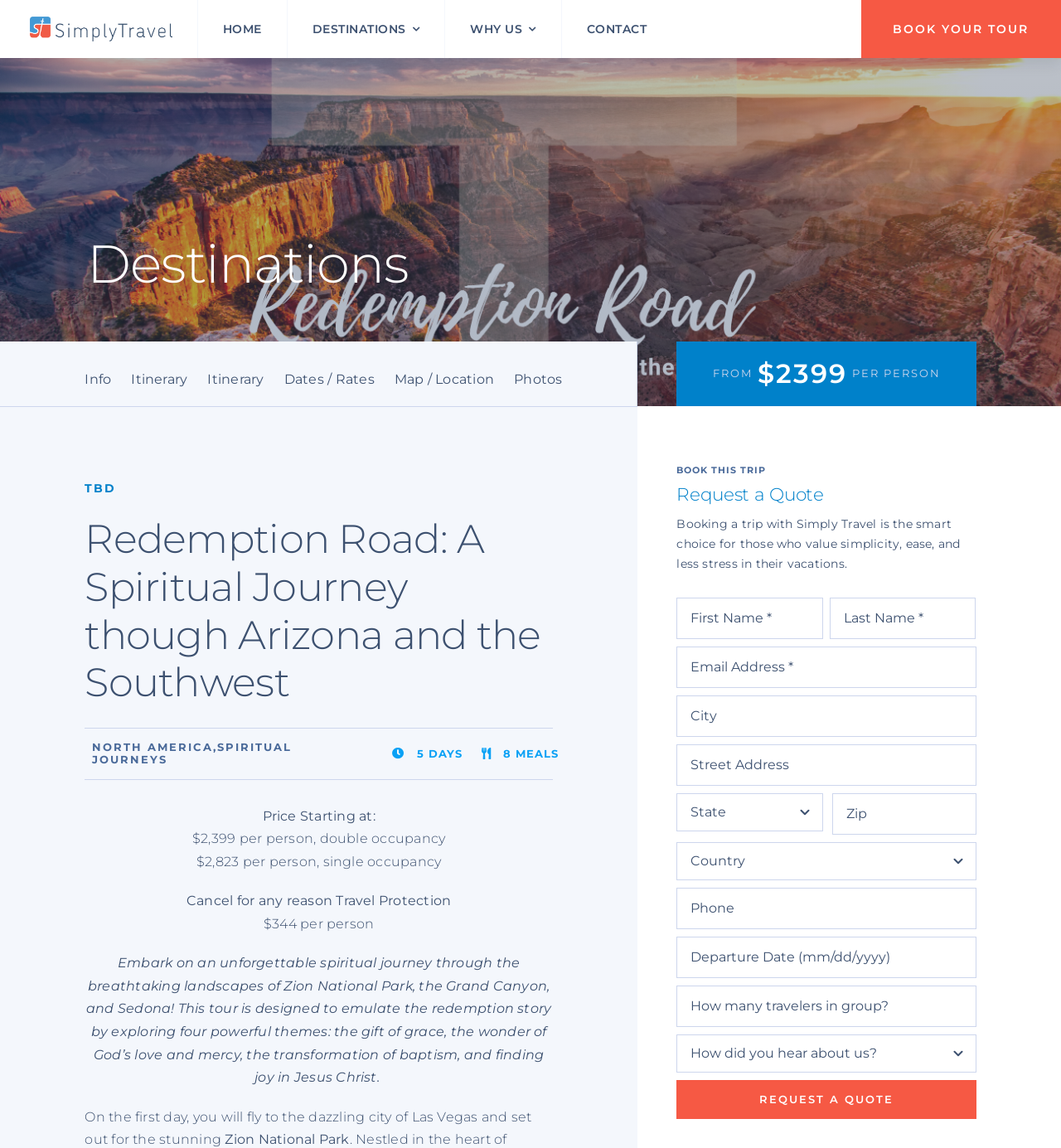Please give a succinct answer to the question in one word or phrase:
How many meals are included in the tour?

8 MEALS